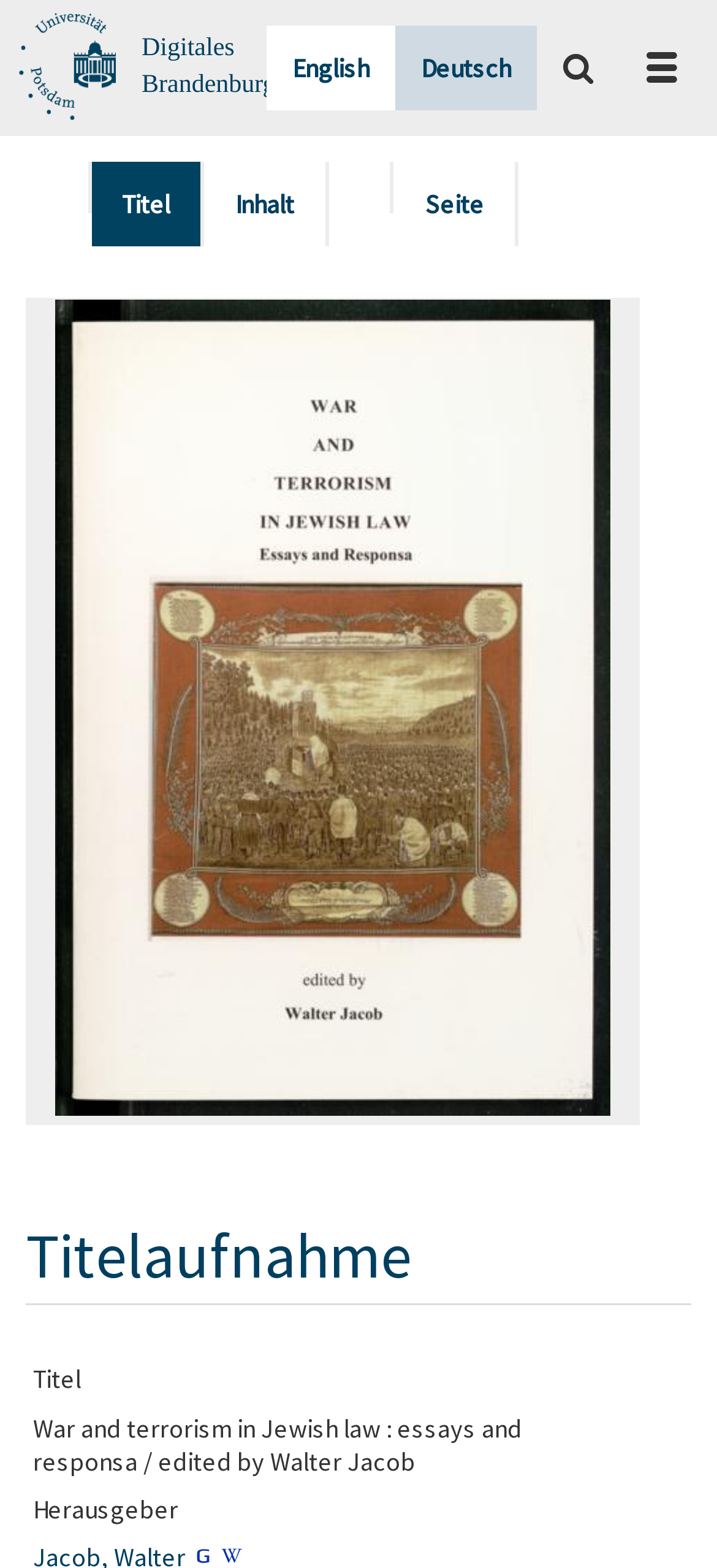Elaborate on the webpage's design and content in a detailed caption.

The webpage is about a digital collection, specifically a book titled "War and terrorism in Jewish law : essays and responsa" edited by Walter Jacob. 

At the top left, there is a link with a non-descriptive text. Next to it, there is a heading that reads "Digitales Brandenburg". On the right side of the top section, there are two language options: "Deutsch" and a link to switch to "English". 

Below the language options, there are four links in a row: an empty link, "Inhalt", another empty link, and "Seite". 

Further down, there is a link to "Zur Seitenansicht" with an accompanying image. This link is positioned near the bottom left of the page. 

The main content of the page is a title section, headed by "Titelaufnahme" near the bottom of the page. Within this section, there is a static text that displays the book title and editor information. Below the title, there is a label "Herausgeber", which is German for "publisher".